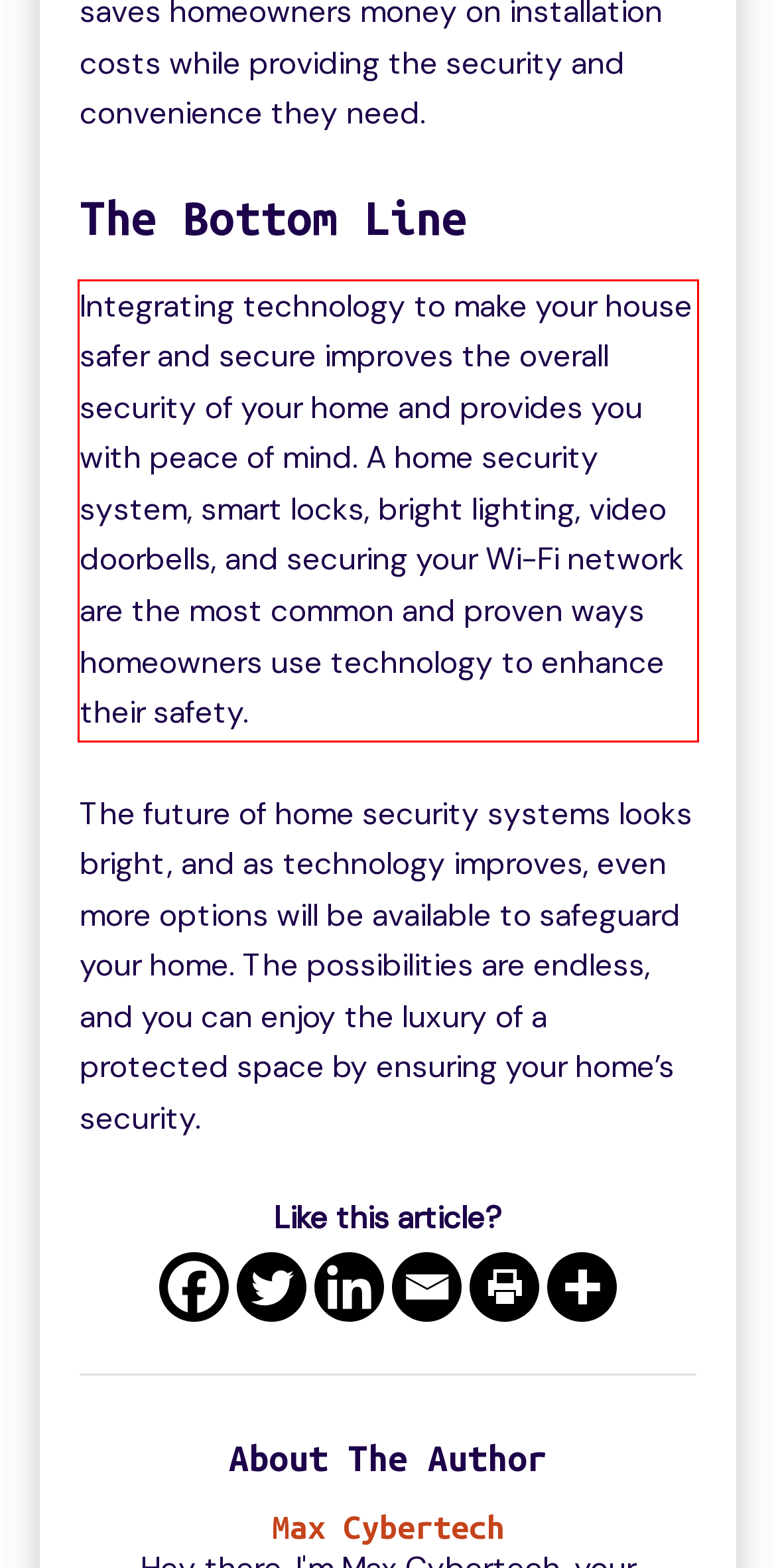Given a webpage screenshot, identify the text inside the red bounding box using OCR and extract it.

Integrating technology to make your house safer and secure improves the overall security of your home and provides you with peace of mind. A home security system, smart locks, bright lighting, video doorbells, and securing your Wi-Fi network are the most common and proven ways homeowners use technology to enhance their safety.